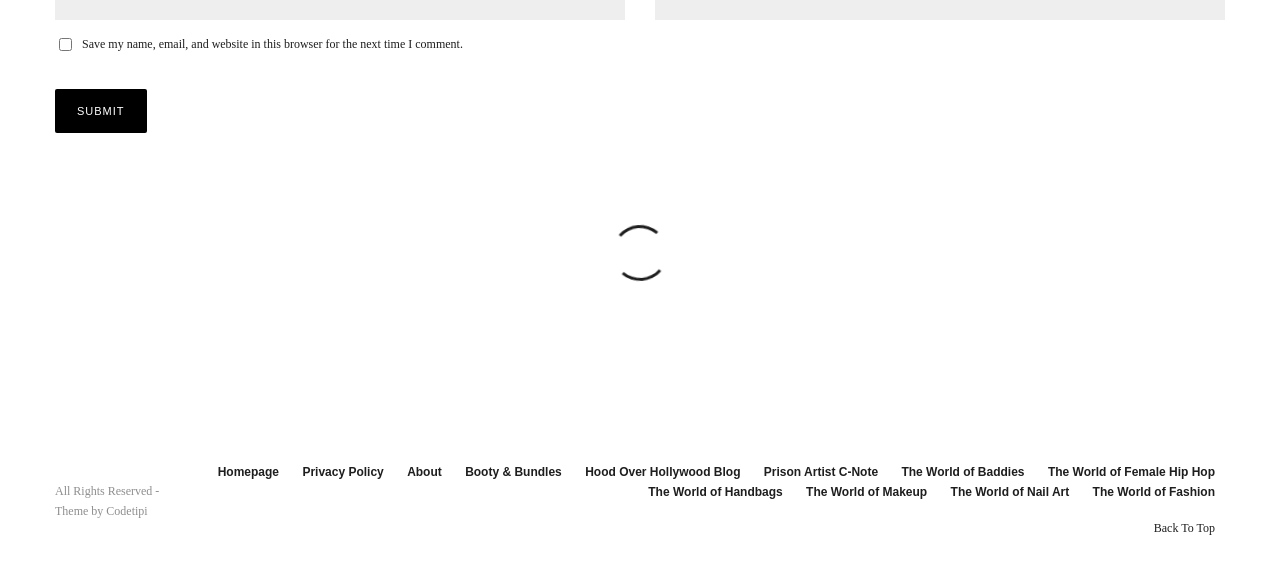What is the last link in the footer section?
Please respond to the question with a detailed and well-explained answer.

The last link in the footer section is 'Back To Top', which is located at the bottom right corner of the page. This link likely takes the user back to the top of the page.